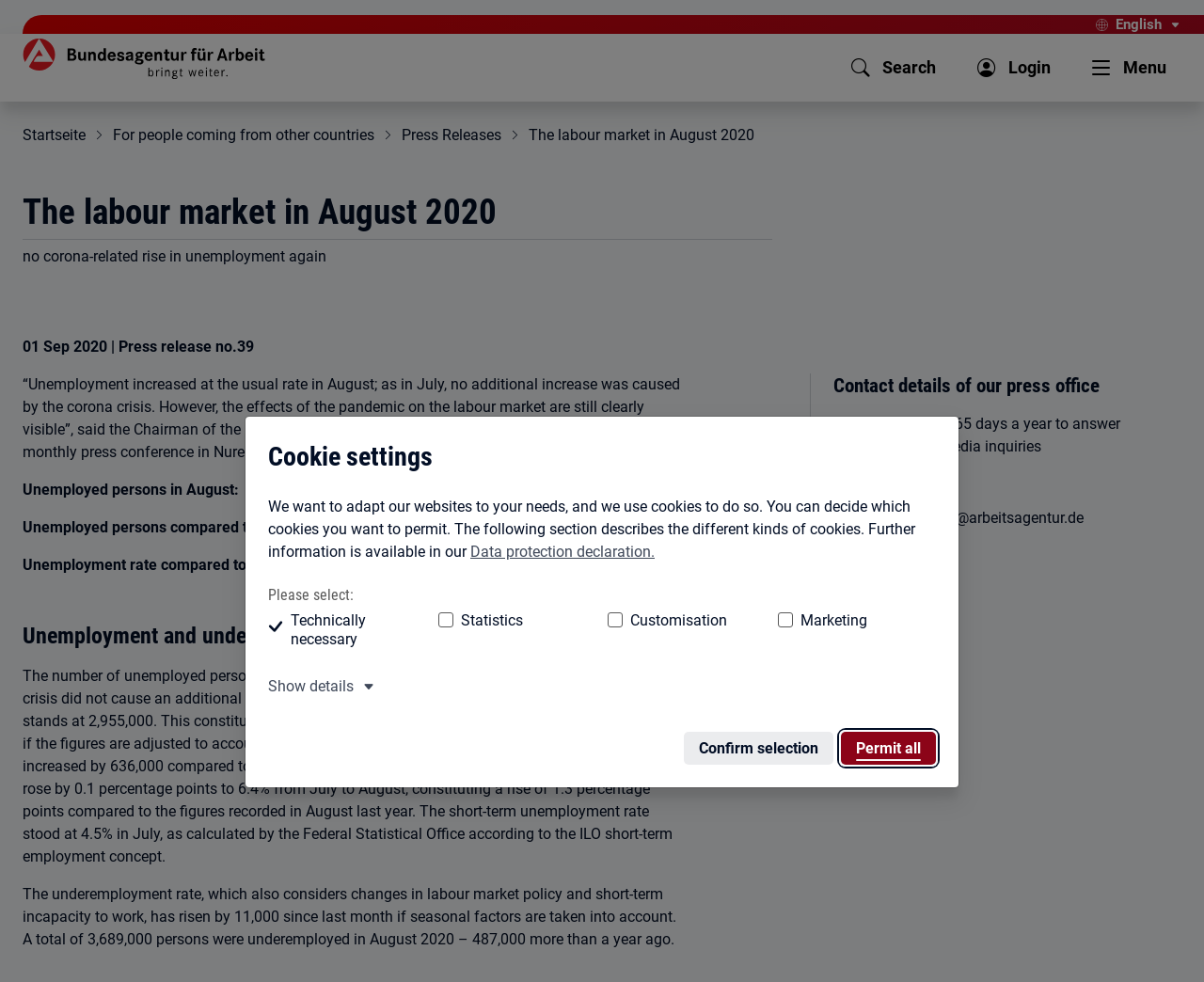Show the bounding box coordinates for the HTML element described as: "Menu".

[0.895, 0.046, 0.981, 0.092]